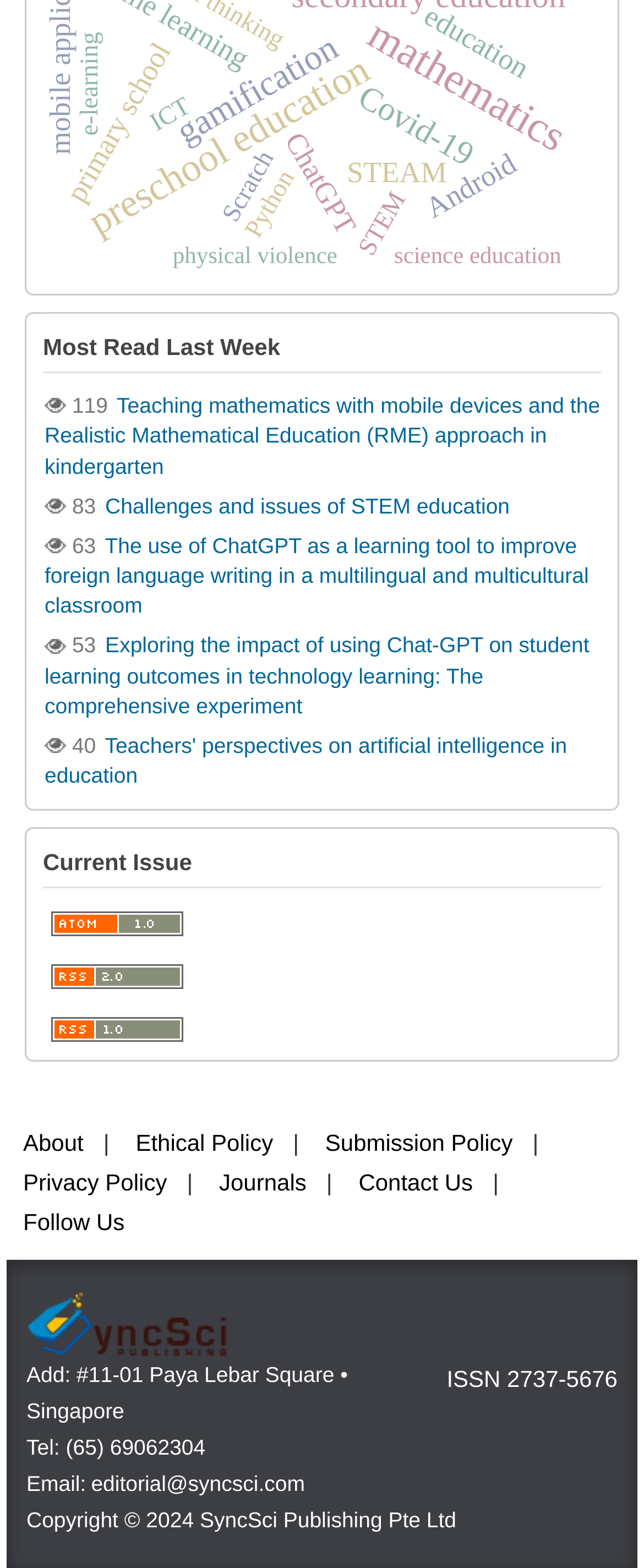Determine the bounding box coordinates of the clickable element to achieve the following action: 'Contact Us'. Provide the coordinates as four float values between 0 and 1, formatted as [left, top, right, bottom].

[0.557, 0.746, 0.734, 0.763]